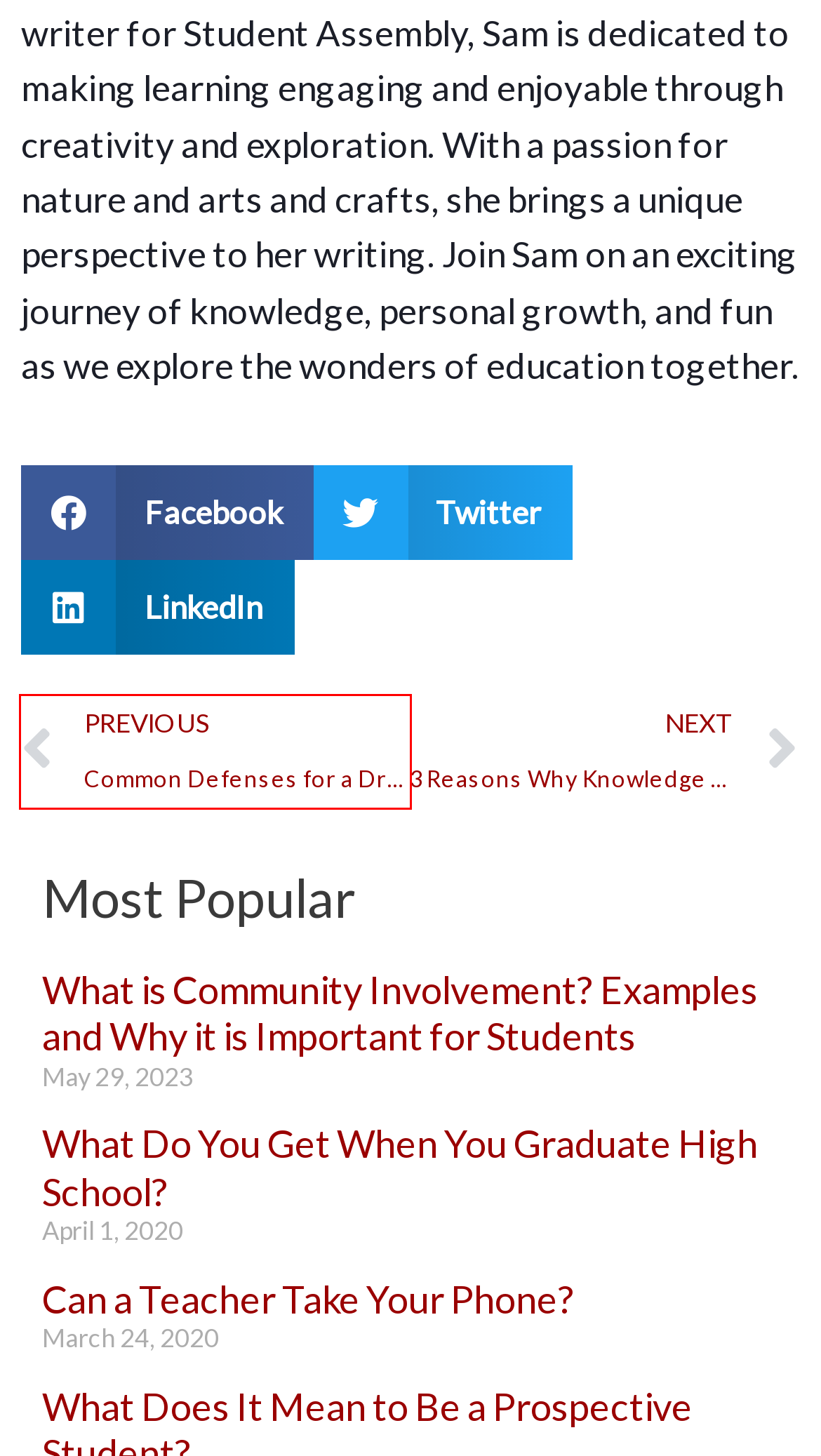Given a screenshot of a webpage with a red bounding box highlighting a UI element, determine which webpage description best matches the new webpage that appears after clicking the highlighted element. Here are the candidates:
A. Student Community Centre Archives - Student Assembly
B. Common Ways to Fight Against a Drug Possession Charge | Student Assembly
C. Can a Teacher Legally Take Your Phone? - Student Assembly
D. Community Involvement: Examples and Why it is Important for Students - Student Assembly
E. Future of Education Archives - Student Assembly
F. What Degree Do You Get When You Graduate High School - Student Assembly
G. August 11, 2020 - Student Assembly
H. Why Organizations Need Knowledge Management - Student Assembly

B